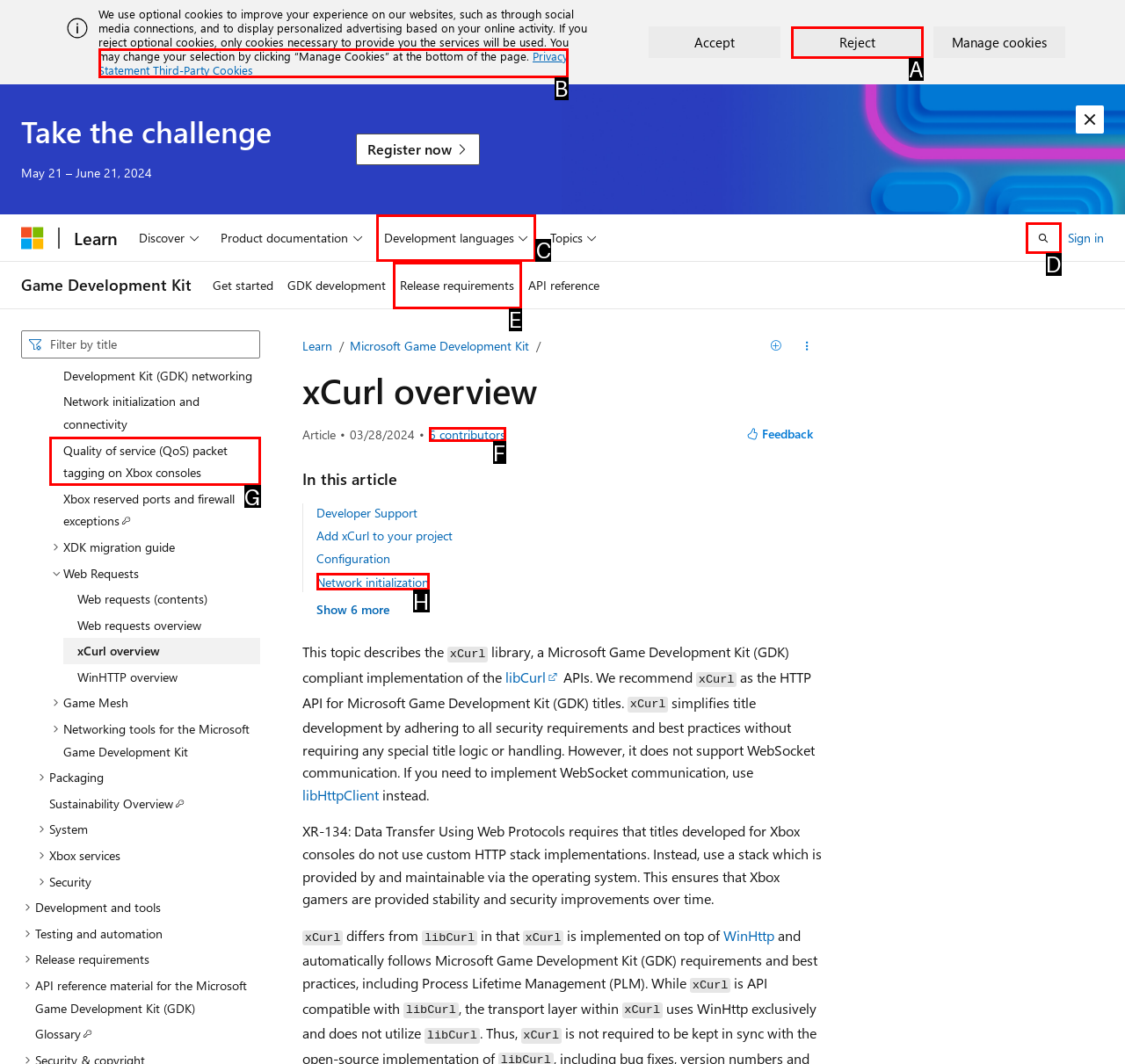Indicate the HTML element to be clicked to accomplish this task: Open search Respond using the letter of the correct option.

D